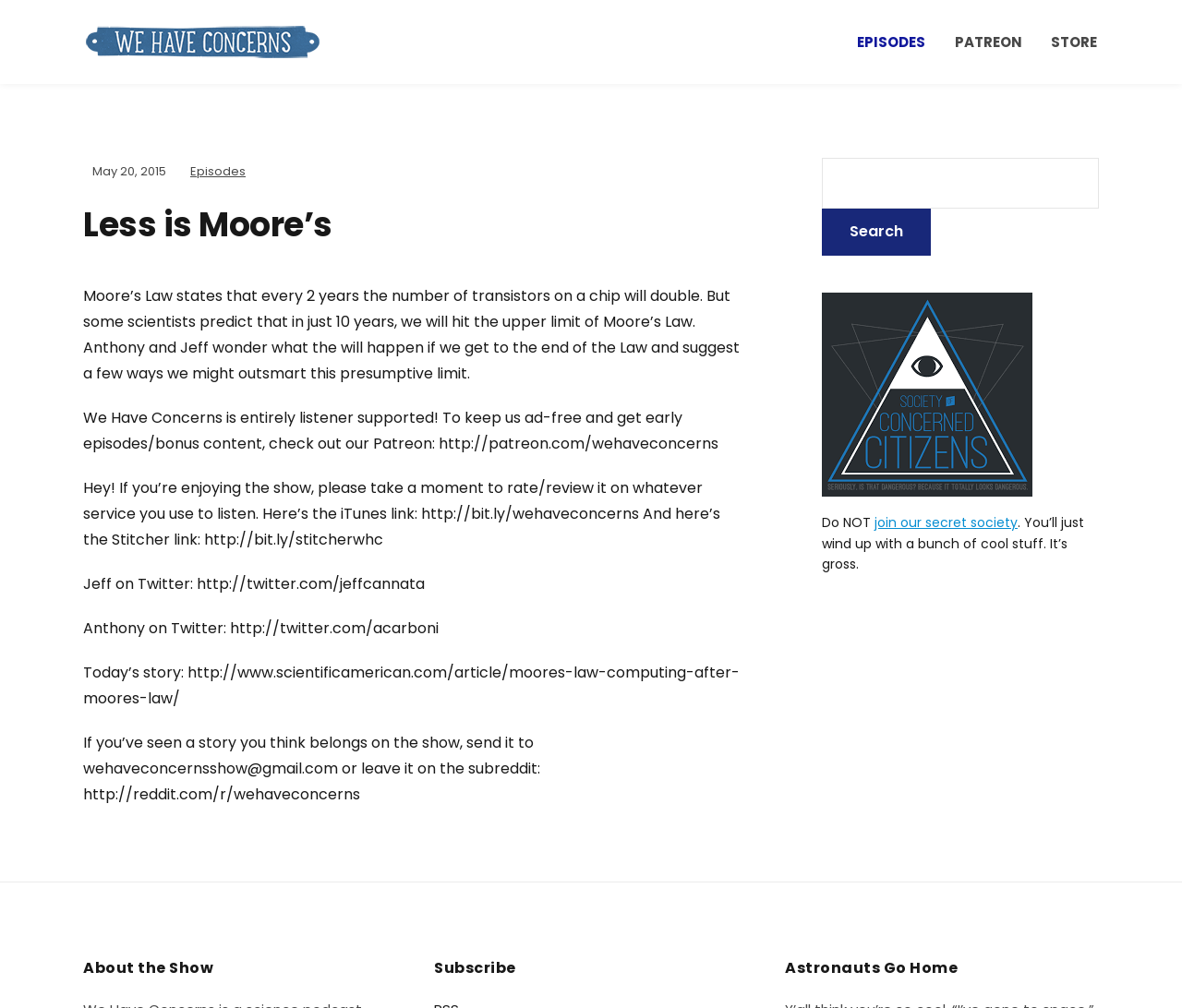Elaborate on the information and visuals displayed on the webpage.

The webpage is about a podcast called "Less is Moore's" and its related content. At the top left corner, there is a logo for "We Have Concerns" with a link to it. On the top right corner, there are three links: "EPISODES", "PATREON", and "STORE", which are likely navigation links to different sections of the website.

Below the navigation links, there is a main content area that takes up most of the page. At the top of this area, there is a timestamp "May 20, 2015" and a link to "Episodes". Below that, there is a heading "Less is Moore's" followed by a paragraph of text that explains the concept of Moore's Law and its potential limitations.

The rest of the main content area is filled with various blocks of text, including a call to action to support the podcast on Patreon, a request to rate and review the show, and links to the hosts' Twitter profiles. There are also links to external resources, such as a Scientific American article and a Reddit subreddit.

On the right side of the main content area, there is a search box with a text input field and a "Search" button. Below the search box, there is a mysterious link to "join our secret society" with some humorous text surrounding it.

At the very bottom of the page, there are three links: "About the Show", "Subscribe", and "Astronauts Go Home", which are likely links to other pages on the website.